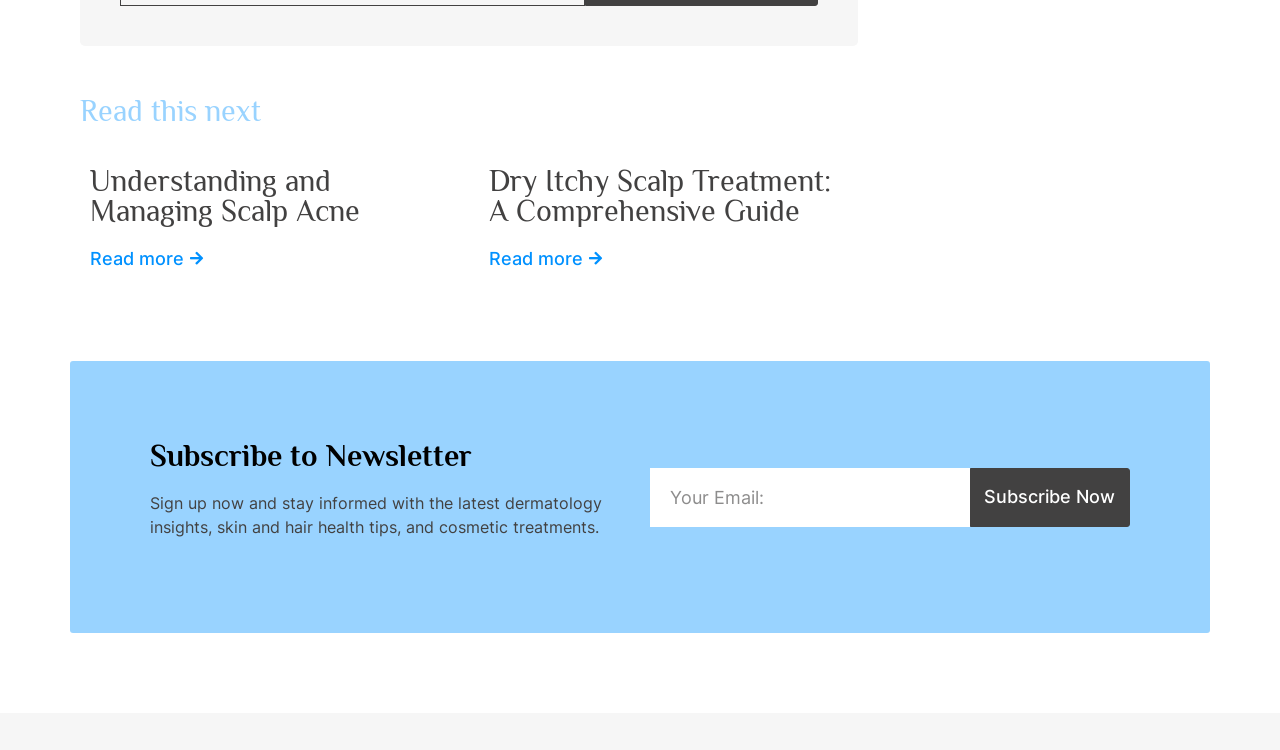What is the purpose of the textbox?
Respond with a short answer, either a single word or a phrase, based on the image.

Enter Email